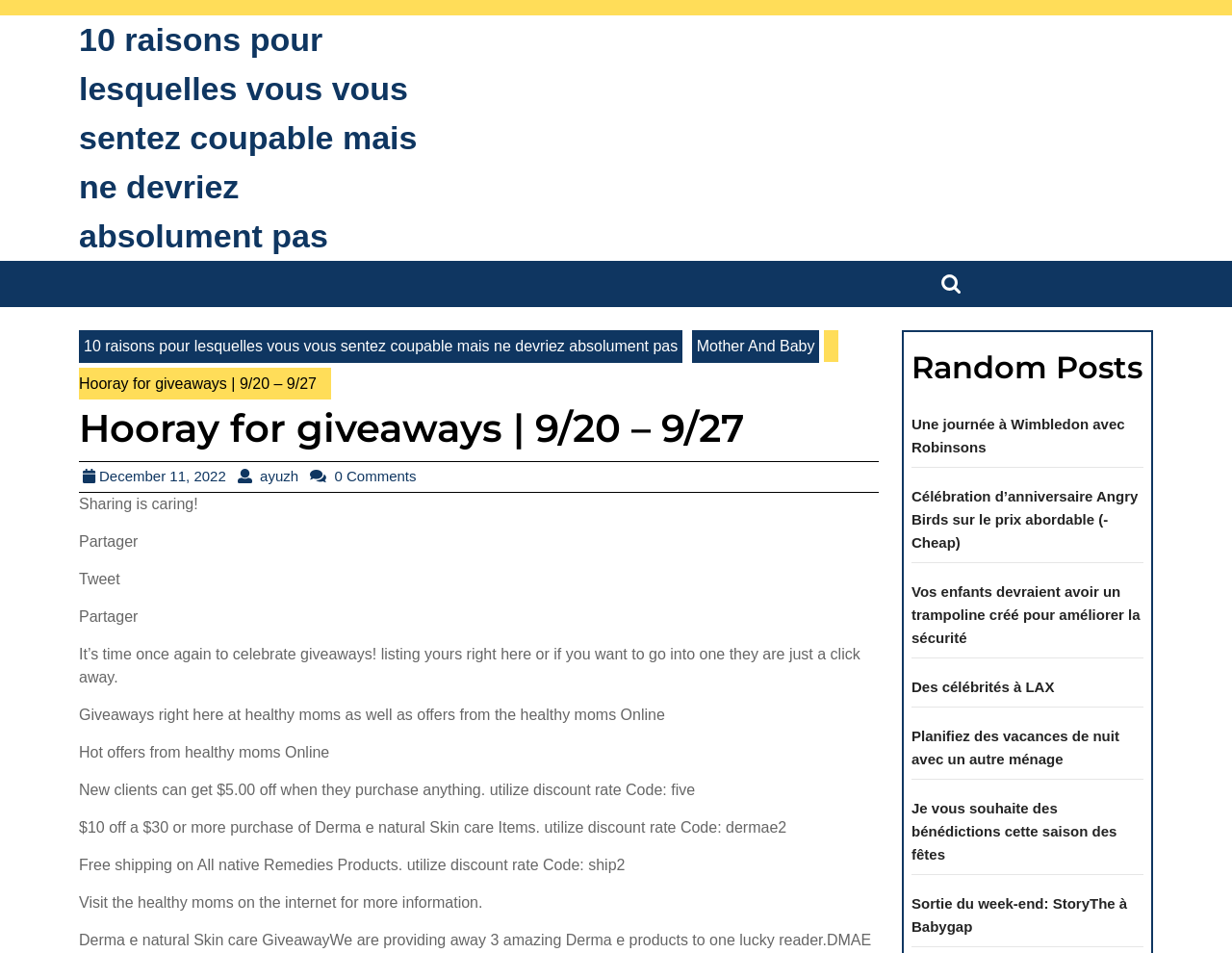Answer in one word or a short phrase: 
How many giveaways are listed on the webpage?

None